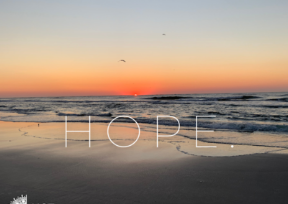Provide an in-depth description of the image.

The image captures a serene beach at sunset, where soft waves gently lap at the shore. In the foreground, the word "HOPE" is prominently displayed in large, elegant white letters, creating a striking contrast against the warm hues of the sky—ranging from deep oranges to soft pinks. The tranquil scene evokes feelings of peace and optimism, inviting viewers to reflect on the beauty of nature and the promise of new beginnings as the day comes to a close. The horizon is dotted with a few birds, adding a touch of life to the serene setting.